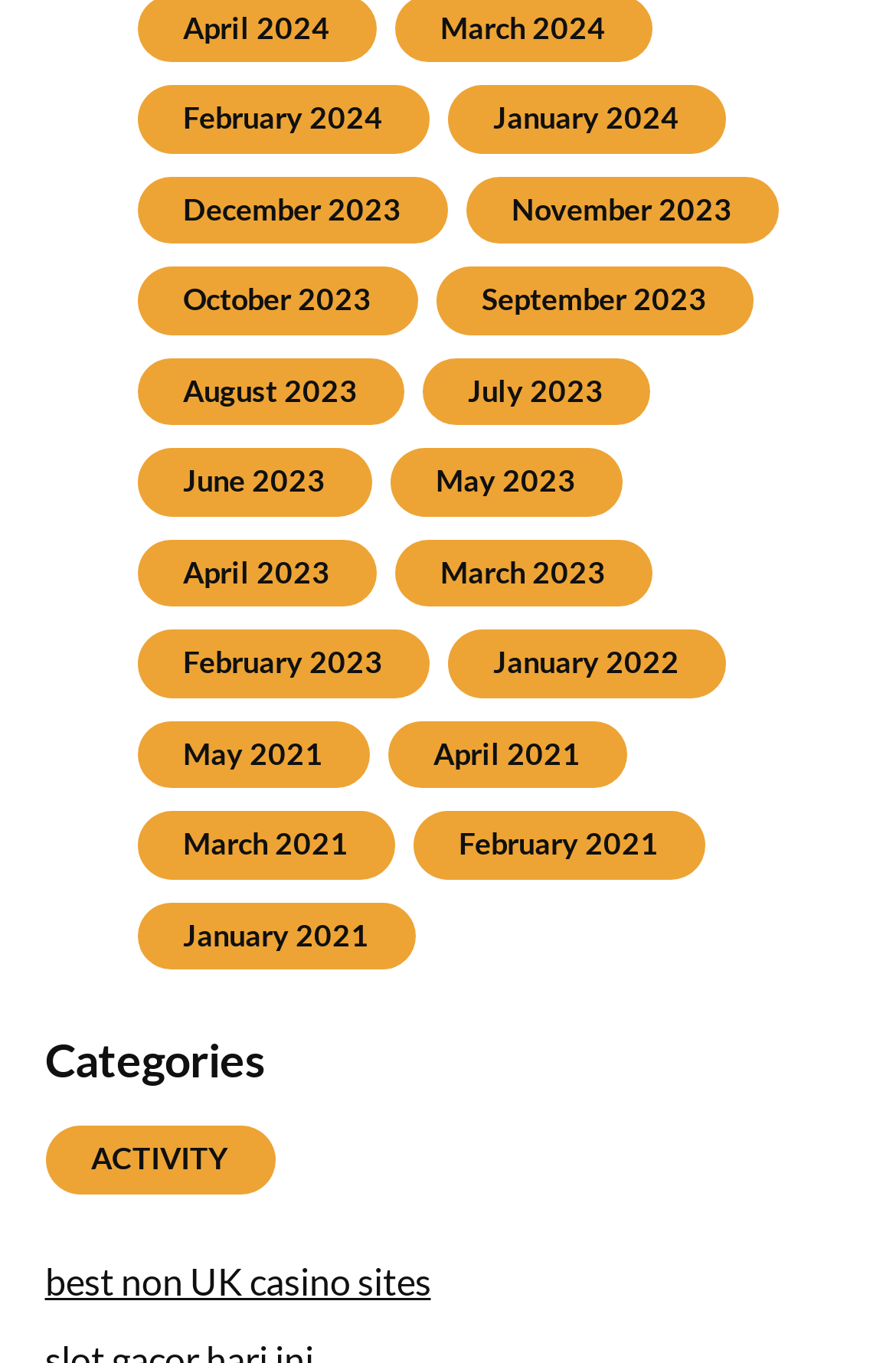Please reply to the following question with a single word or a short phrase:
What is the category listed below the links?

ACTIVITY